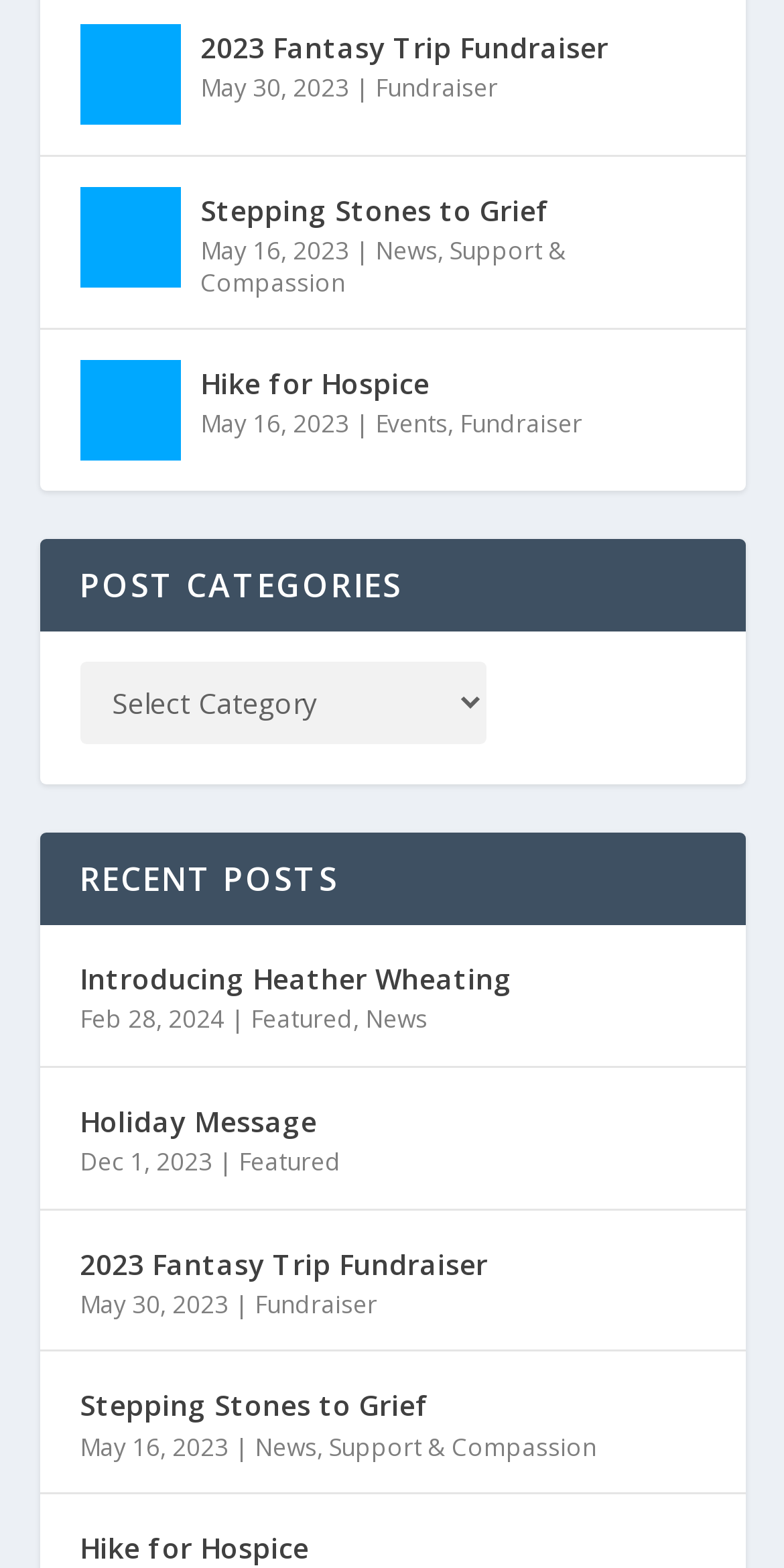Given the element description Fundraiser, predict the bounding box coordinates for the UI element in the webpage screenshot. The format should be (top-left x, top-left y, bottom-right x, bottom-right y), and the values should be between 0 and 1.

[0.478, 0.045, 0.635, 0.067]